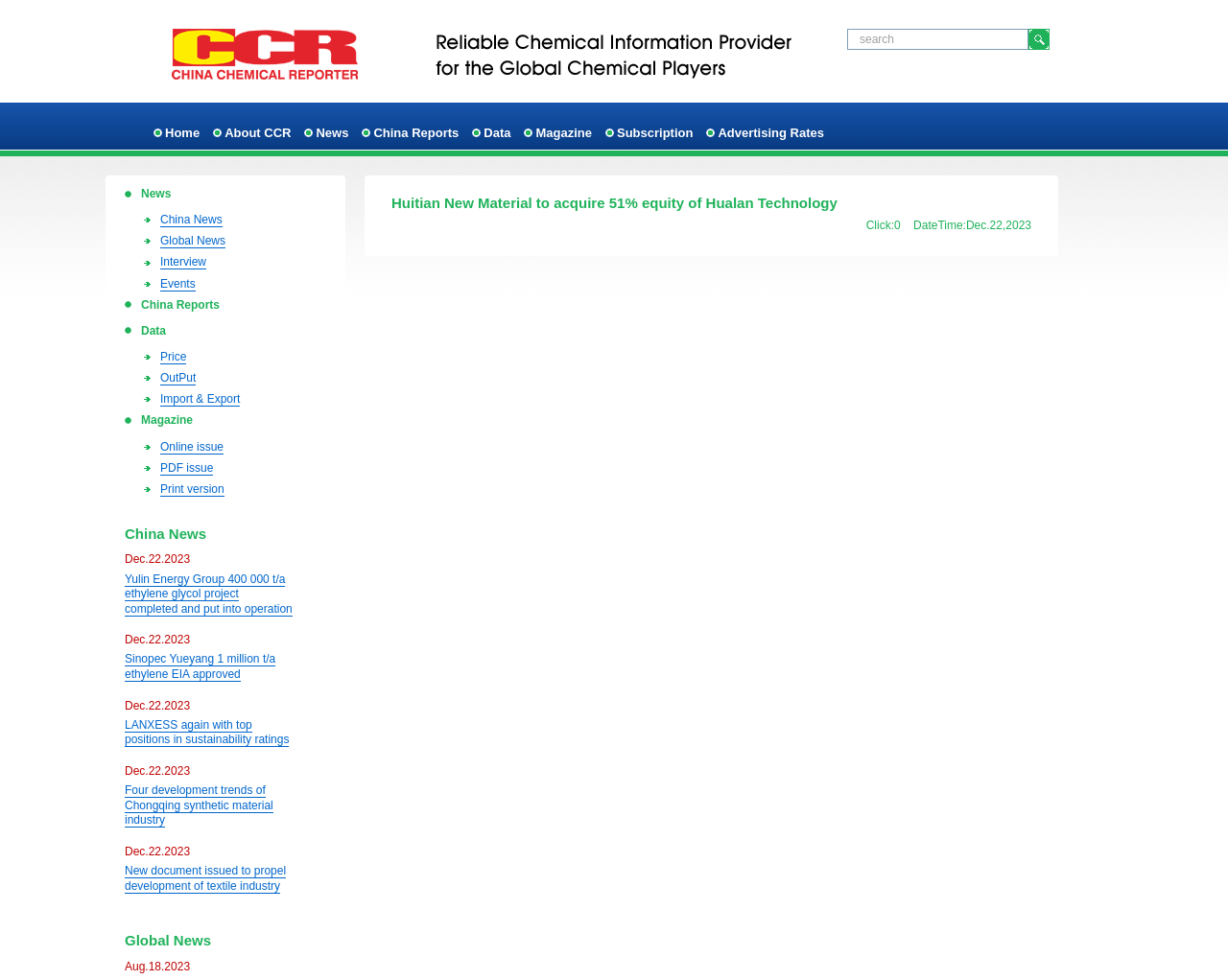Can you specify the bounding box coordinates for the region that should be clicked to fulfill this instruction: "search".

[0.69, 0.029, 0.838, 0.051]